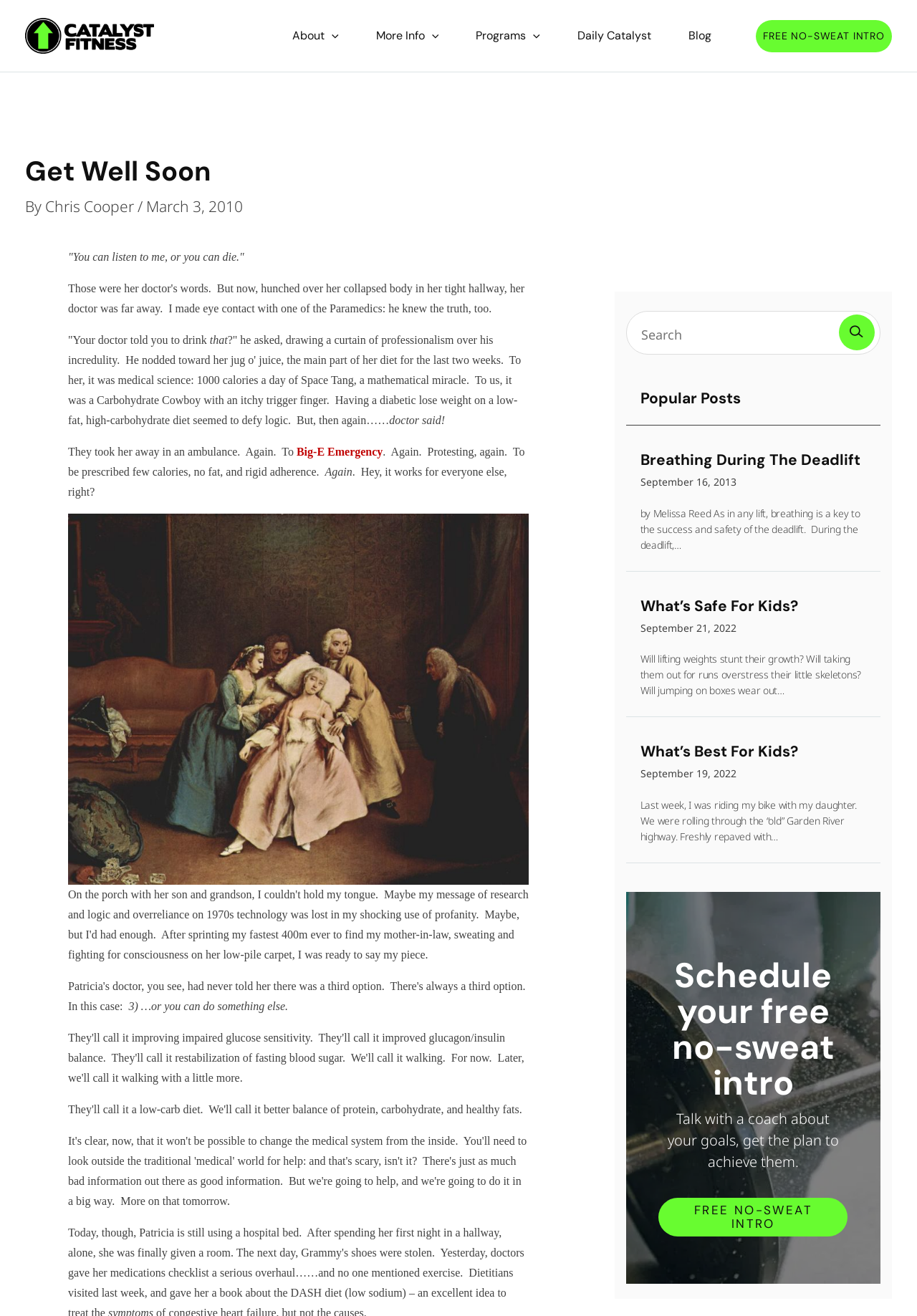Please provide a detailed answer to the question below based on the screenshot: 
How many images are there on the webpage?

There are two images on the webpage, one is the 'Catalyst Fitness logo' and the other is the 'Pietro_Longhi_027' image.